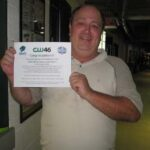What is the man wearing?
Examine the image closely and answer the question with as much detail as possible.

The man in the image is dressed in a light-colored polo shirt, which is a casual attire suitable for an indoor event or a sports facility.